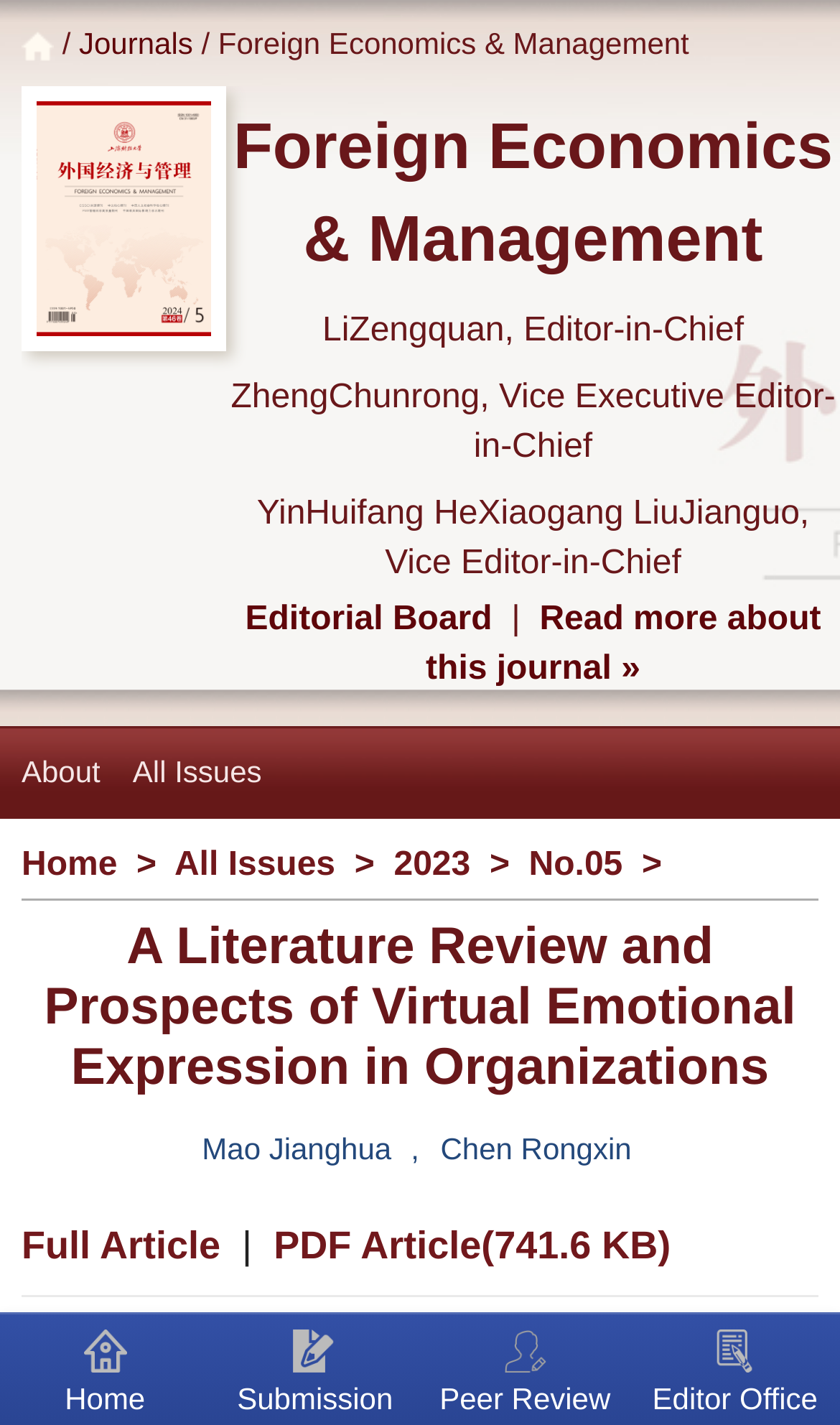Provide a brief response to the question below using a single word or phrase: 
Who is the Editor-in-Chief?

LiZengquan